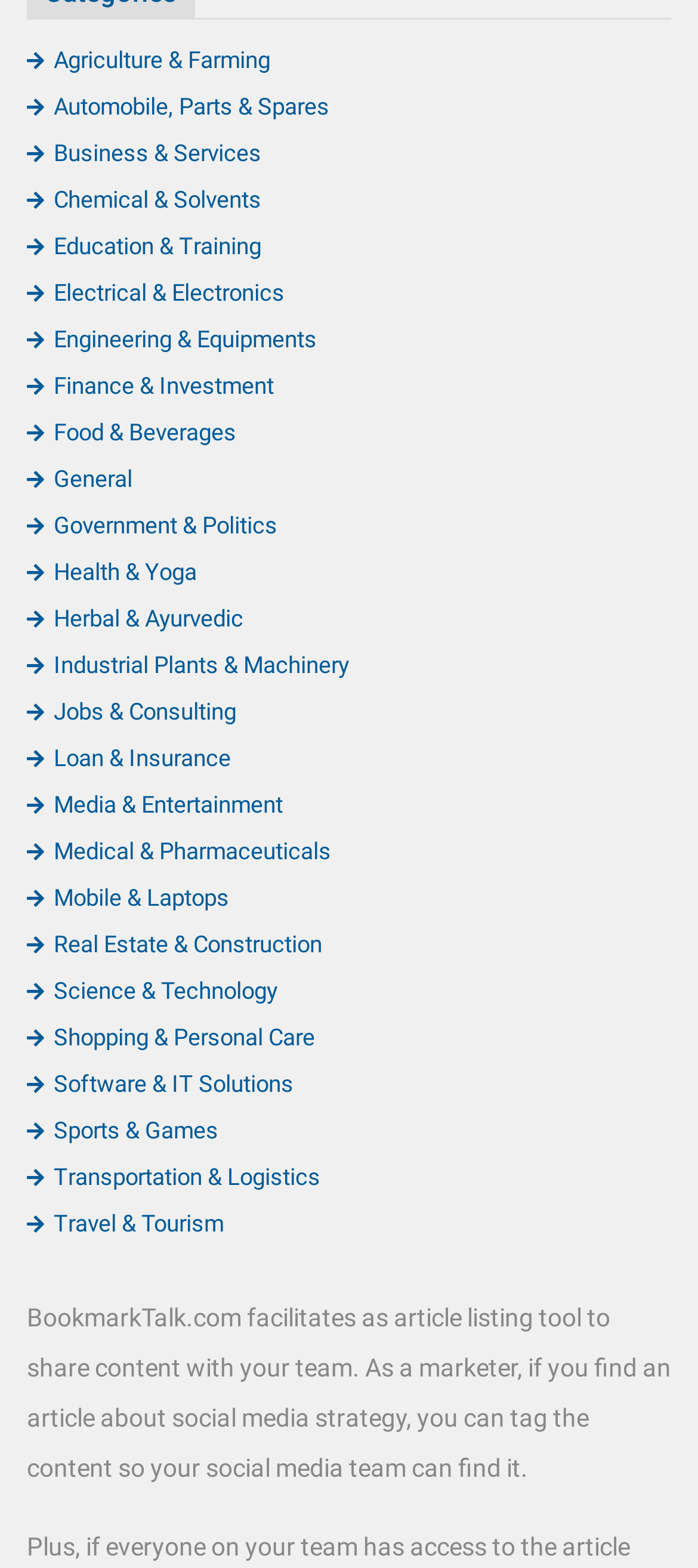Identify the bounding box coordinates necessary to click and complete the given instruction: "View Health & Yoga".

[0.038, 0.356, 0.282, 0.374]